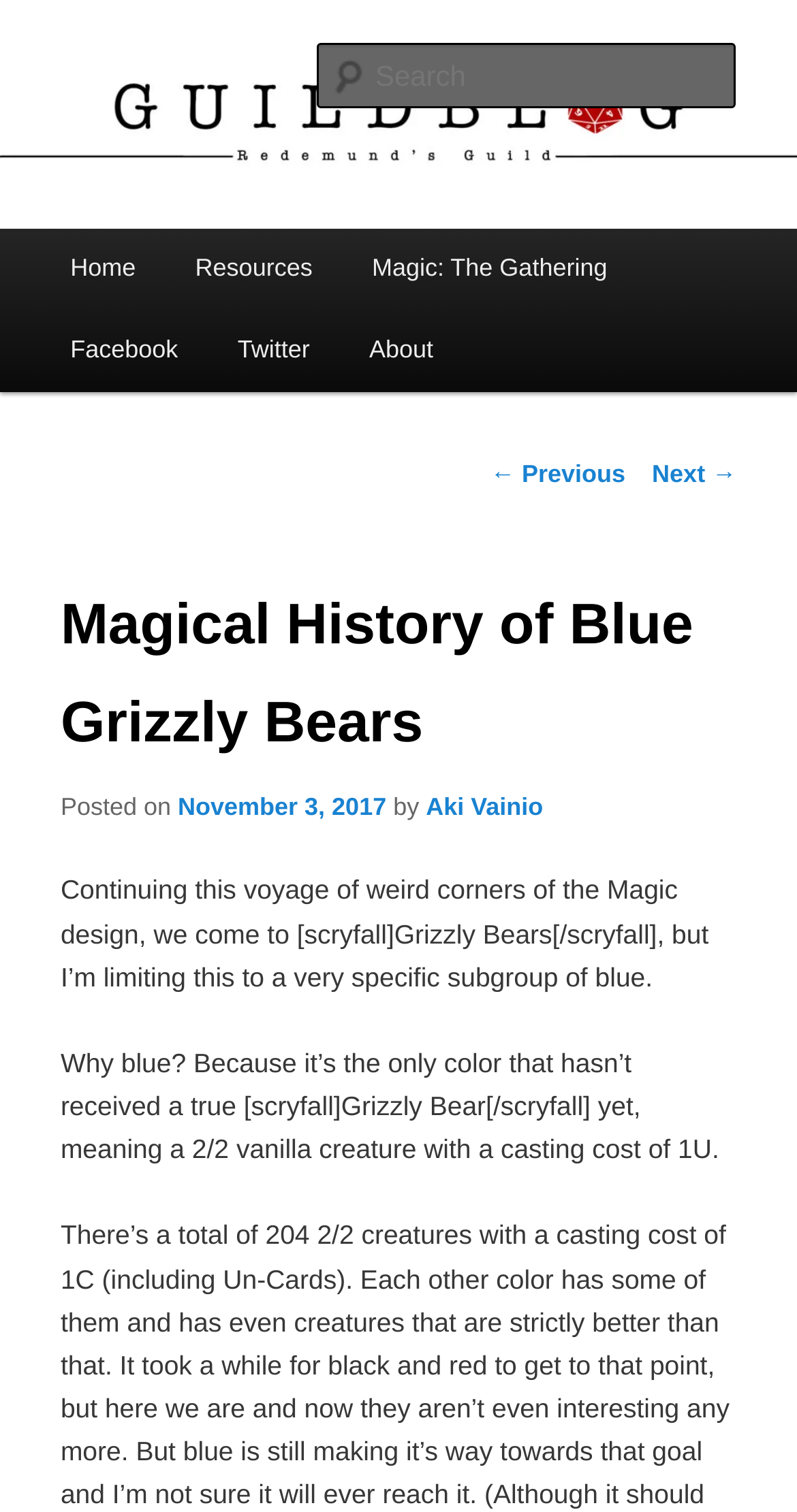What is the name of the blog? Analyze the screenshot and reply with just one word or a short phrase.

Guild Blog